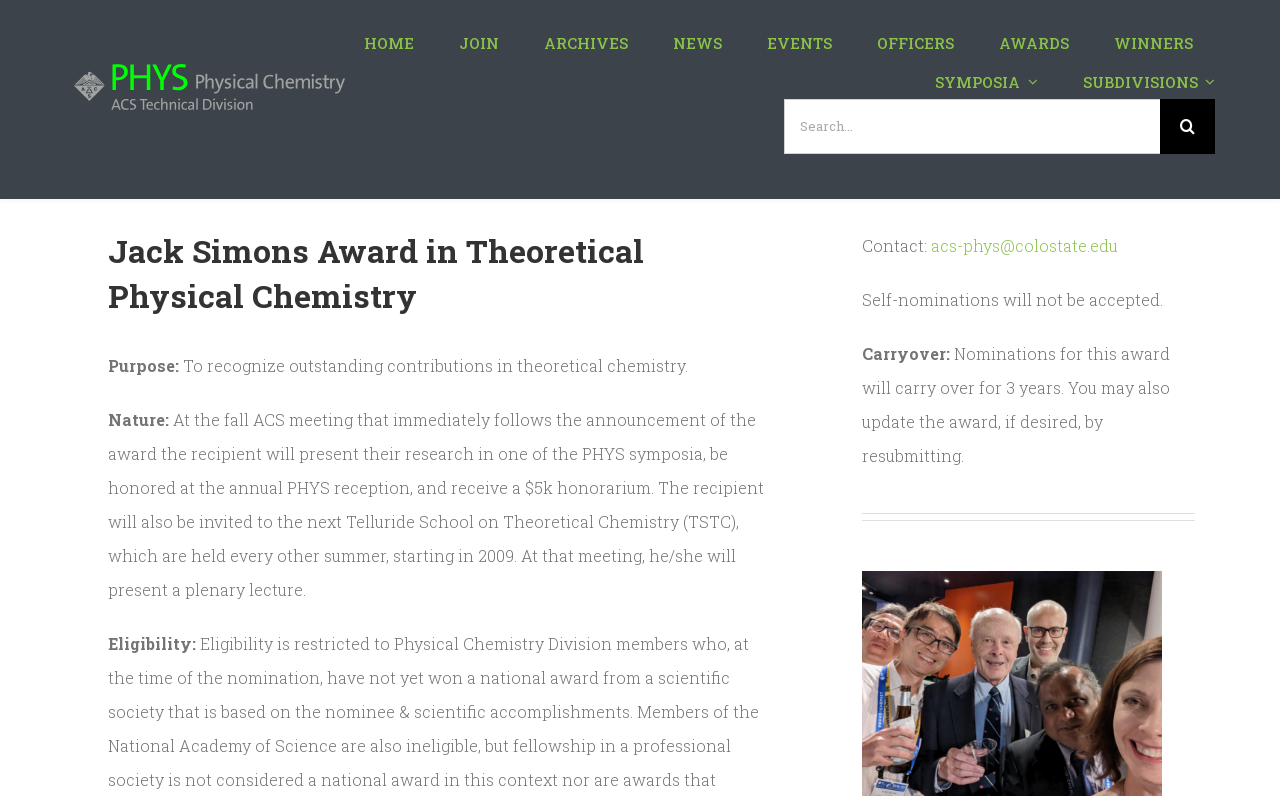Can you pinpoint the bounding box coordinates for the clickable element required for this instruction: "Learn more about the Simons Award"? The coordinates should be four float numbers between 0 and 1, i.e., [left, top, right, bottom].

[0.673, 0.706, 0.908, 0.733]